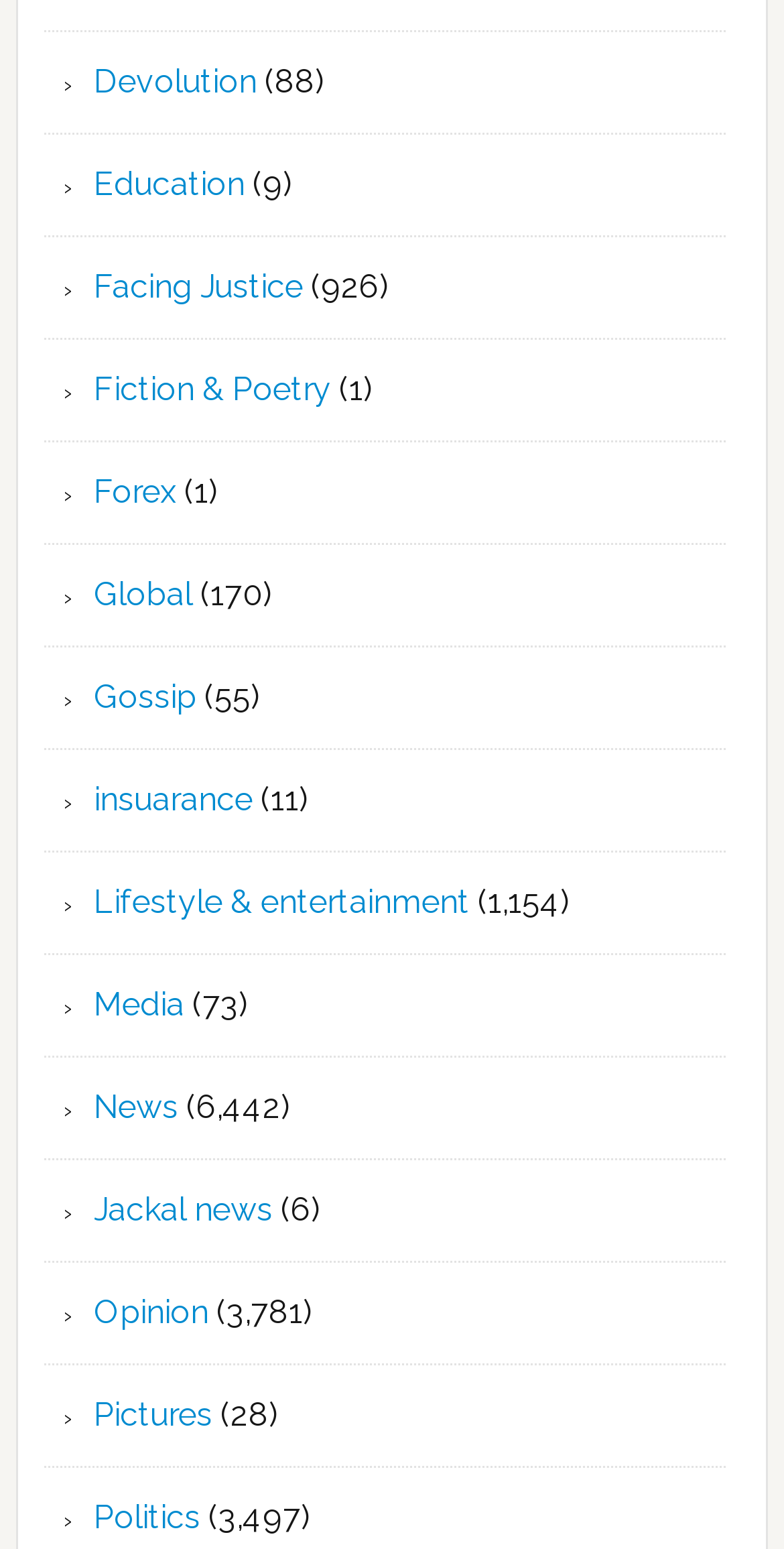What is the category that comes after 'Education' in the list?
Using the image, respond with a single word or phrase.

Facing Justice